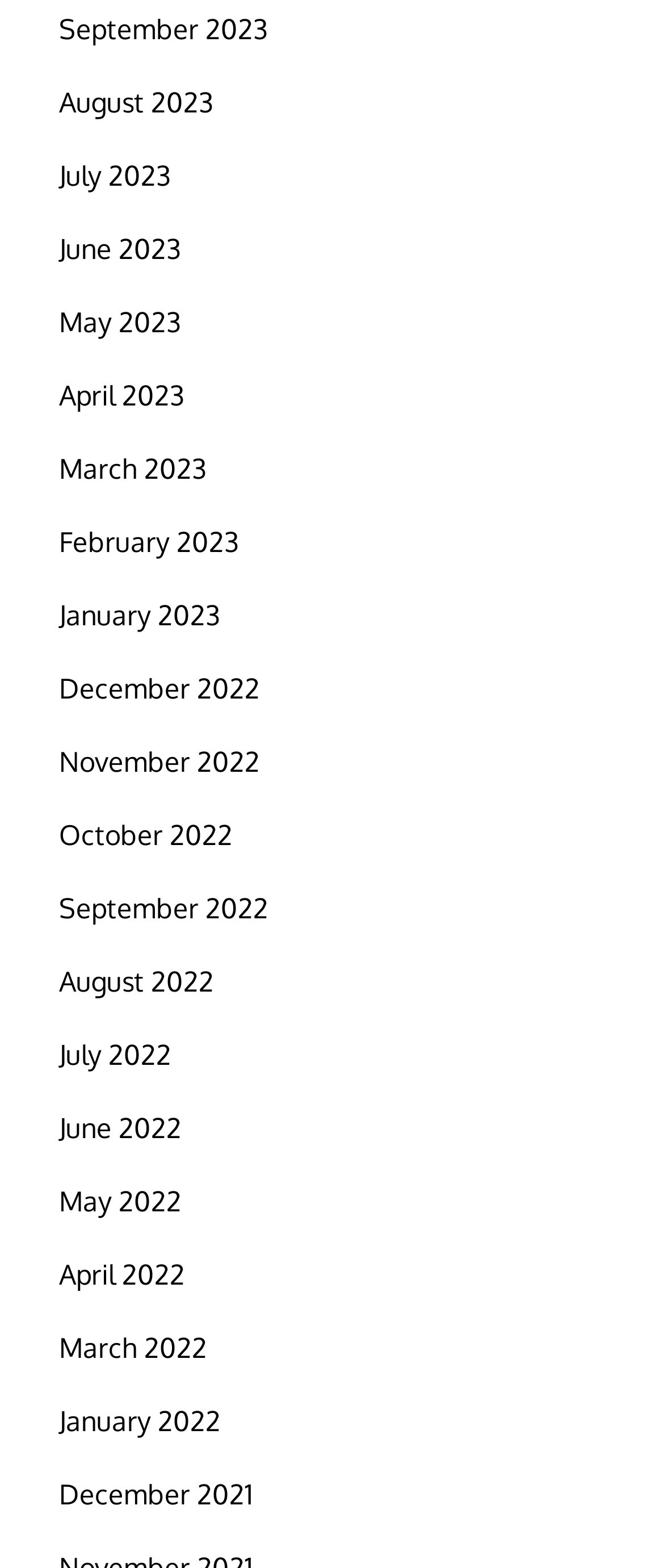Find and indicate the bounding box coordinates of the region you should select to follow the given instruction: "view September 2023".

[0.088, 0.008, 0.404, 0.03]